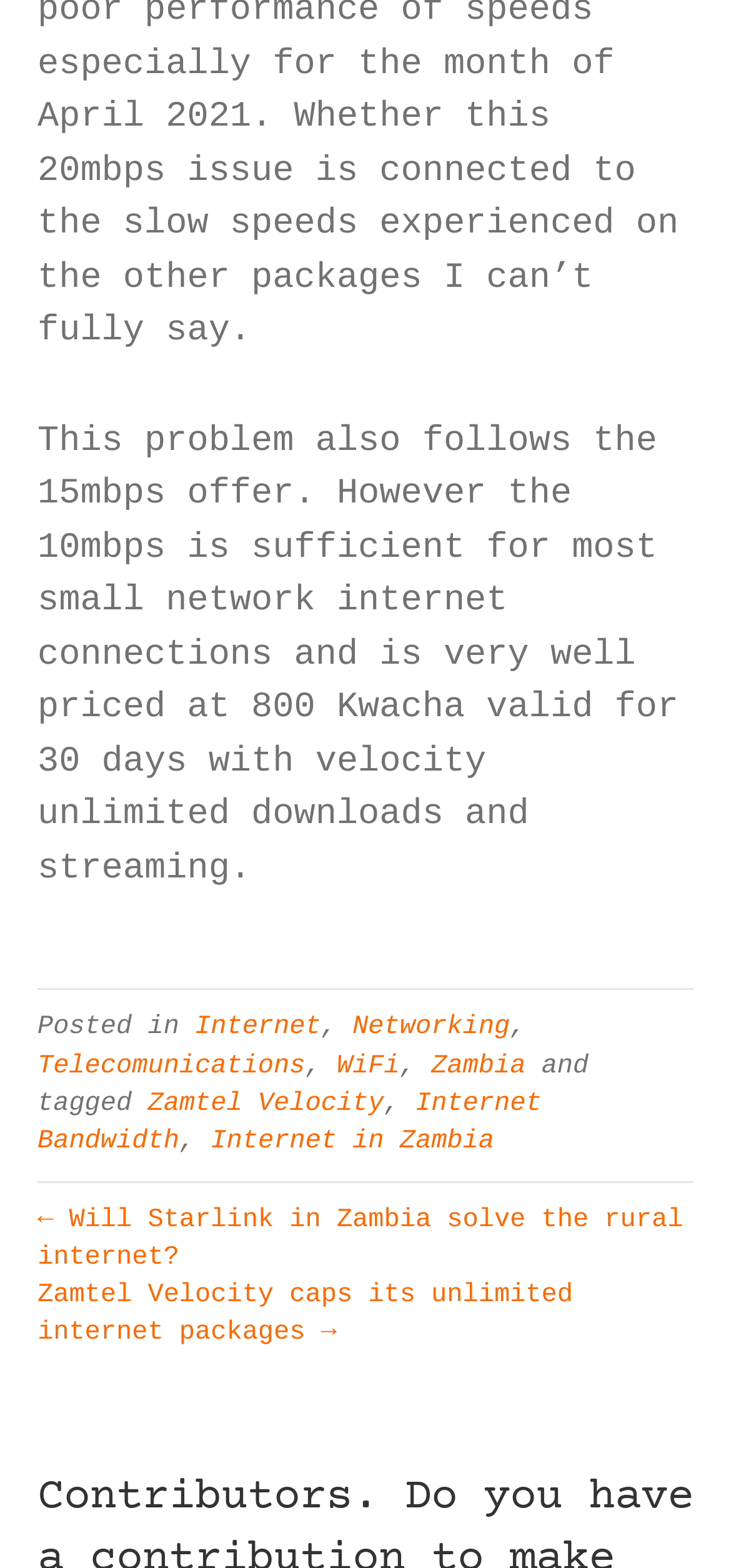Identify the bounding box coordinates of the area you need to click to perform the following instruction: "Go to the 'Internet in Zambia' page".

[0.288, 0.719, 0.676, 0.738]